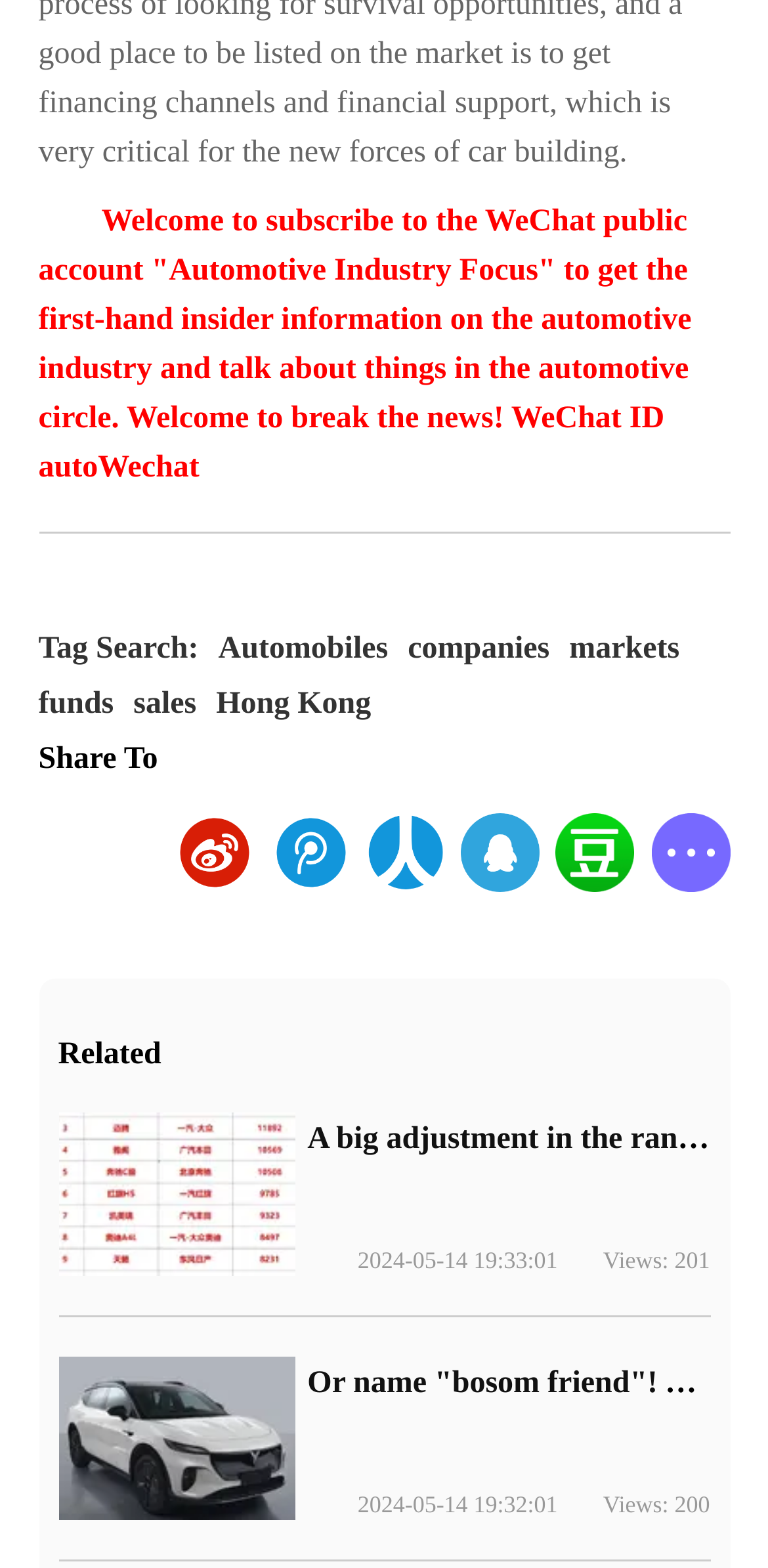Please identify the bounding box coordinates of the clickable area that will allow you to execute the instruction: "Check the new model of Lantu".

[0.4, 0.871, 0.924, 0.894]